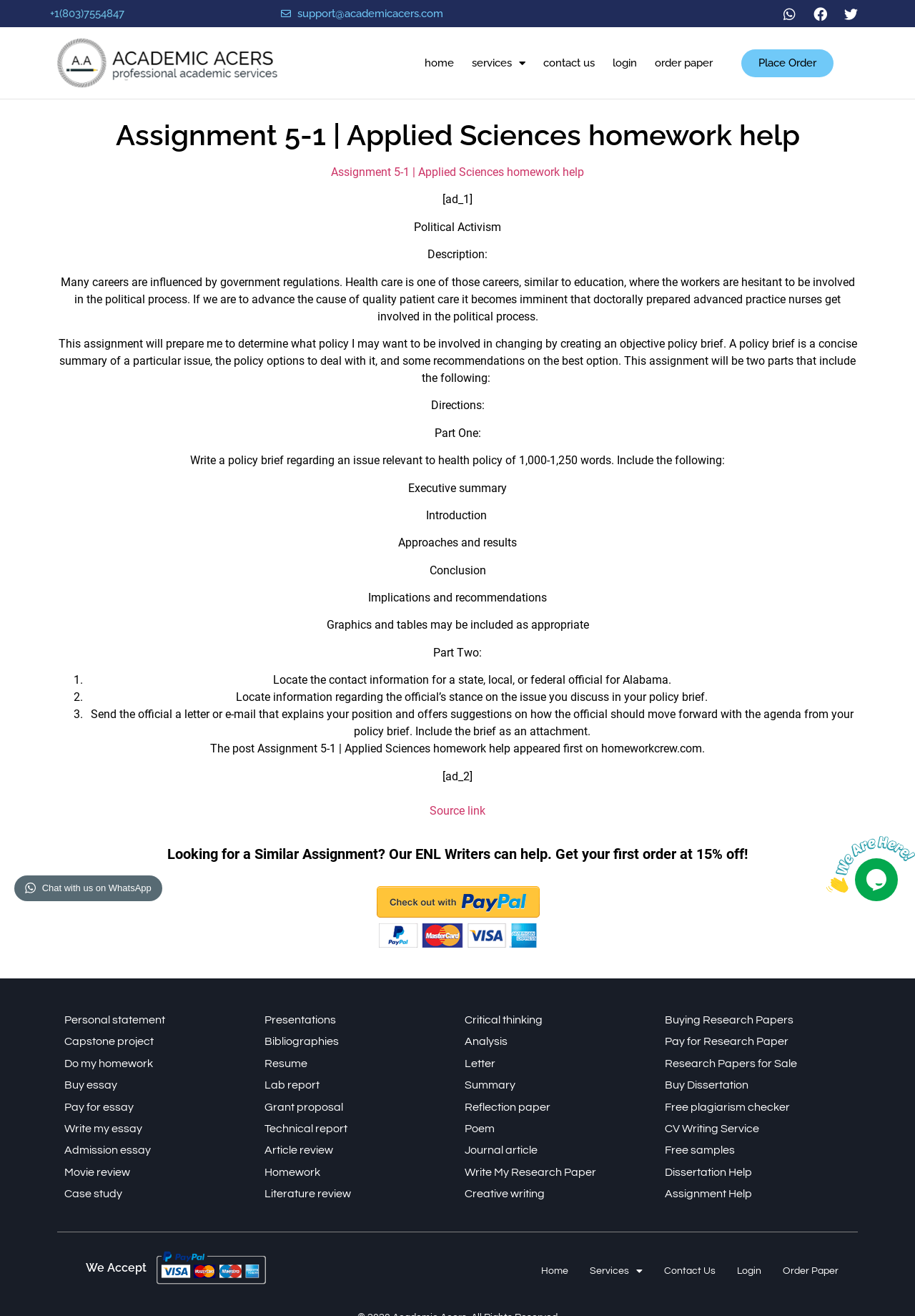Please indicate the bounding box coordinates of the element's region to be clicked to achieve the instruction: "Click the 'login' link". Provide the coordinates as four float numbers between 0 and 1, i.e., [left, top, right, bottom].

[0.654, 0.035, 0.712, 0.06]